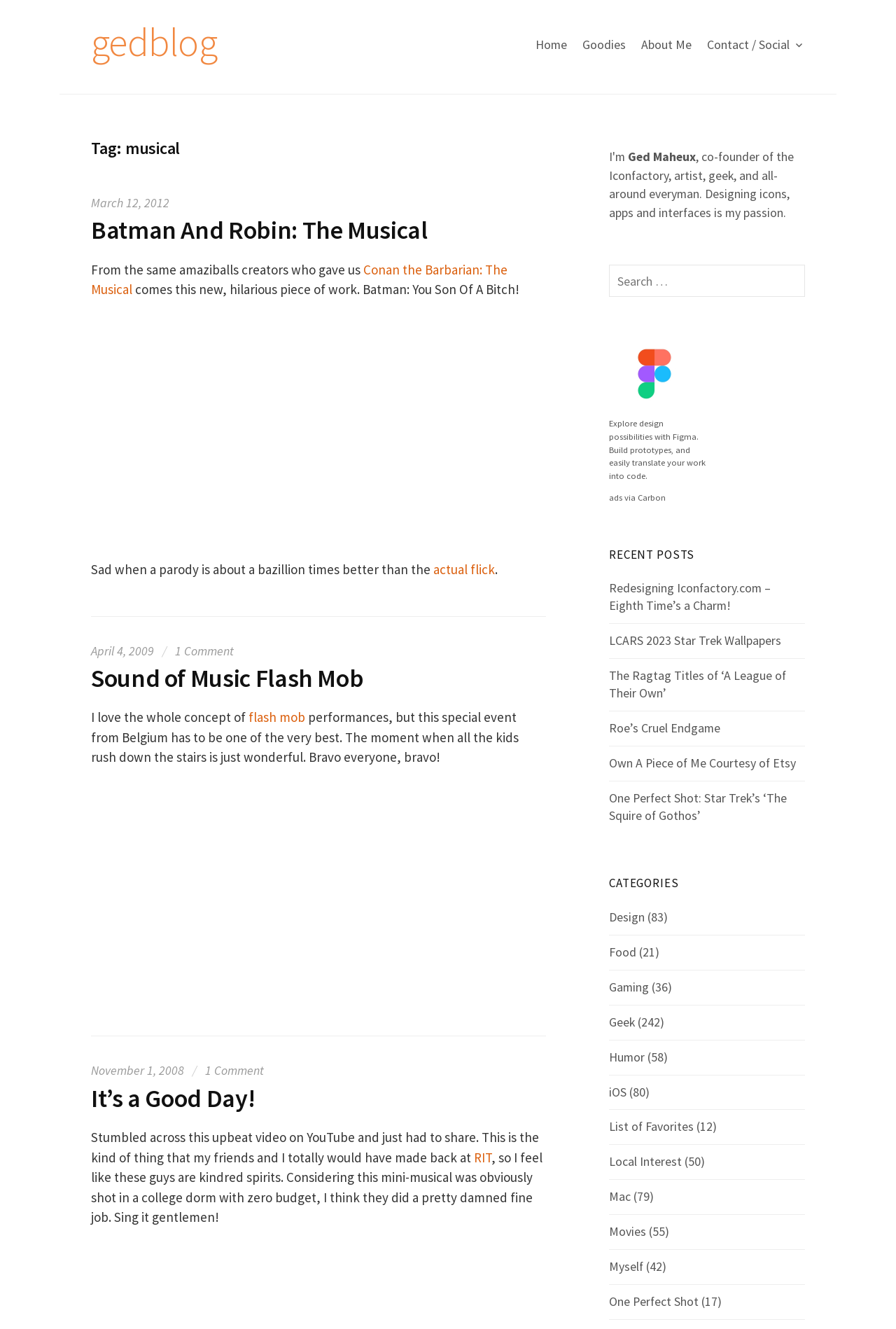Using the details in the image, give a detailed response to the question below:
What is the purpose of the search box?

The purpose of the search box can be inferred from its location and the text 'Search for:' next to it, which suggests that it is used to search for posts on the blog.